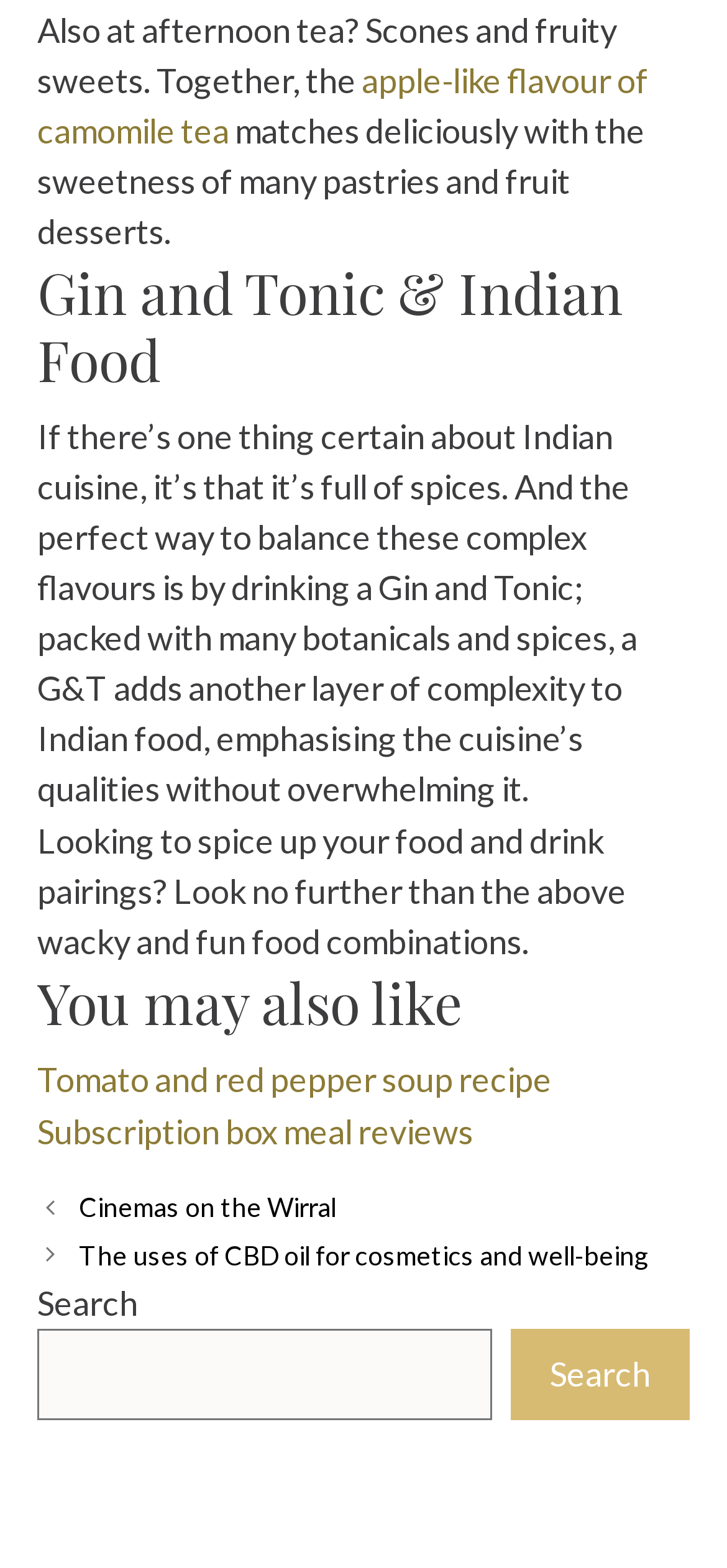Please specify the bounding box coordinates of the clickable region necessary for completing the following instruction: "read the article about Gin and Tonic & Indian Food". The coordinates must consist of four float numbers between 0 and 1, i.e., [left, top, right, bottom].

[0.051, 0.166, 0.949, 0.251]